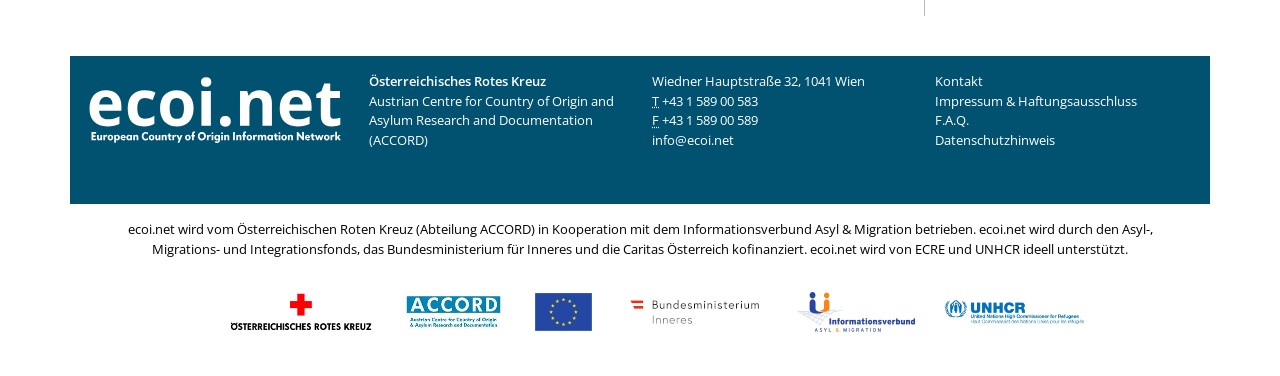Determine the bounding box coordinates of the section I need to click to execute the following instruction: "send an email to info@ecoi.net". Provide the coordinates as four float numbers between 0 and 1, i.e., [left, top, right, bottom].

[0.509, 0.348, 0.573, 0.396]